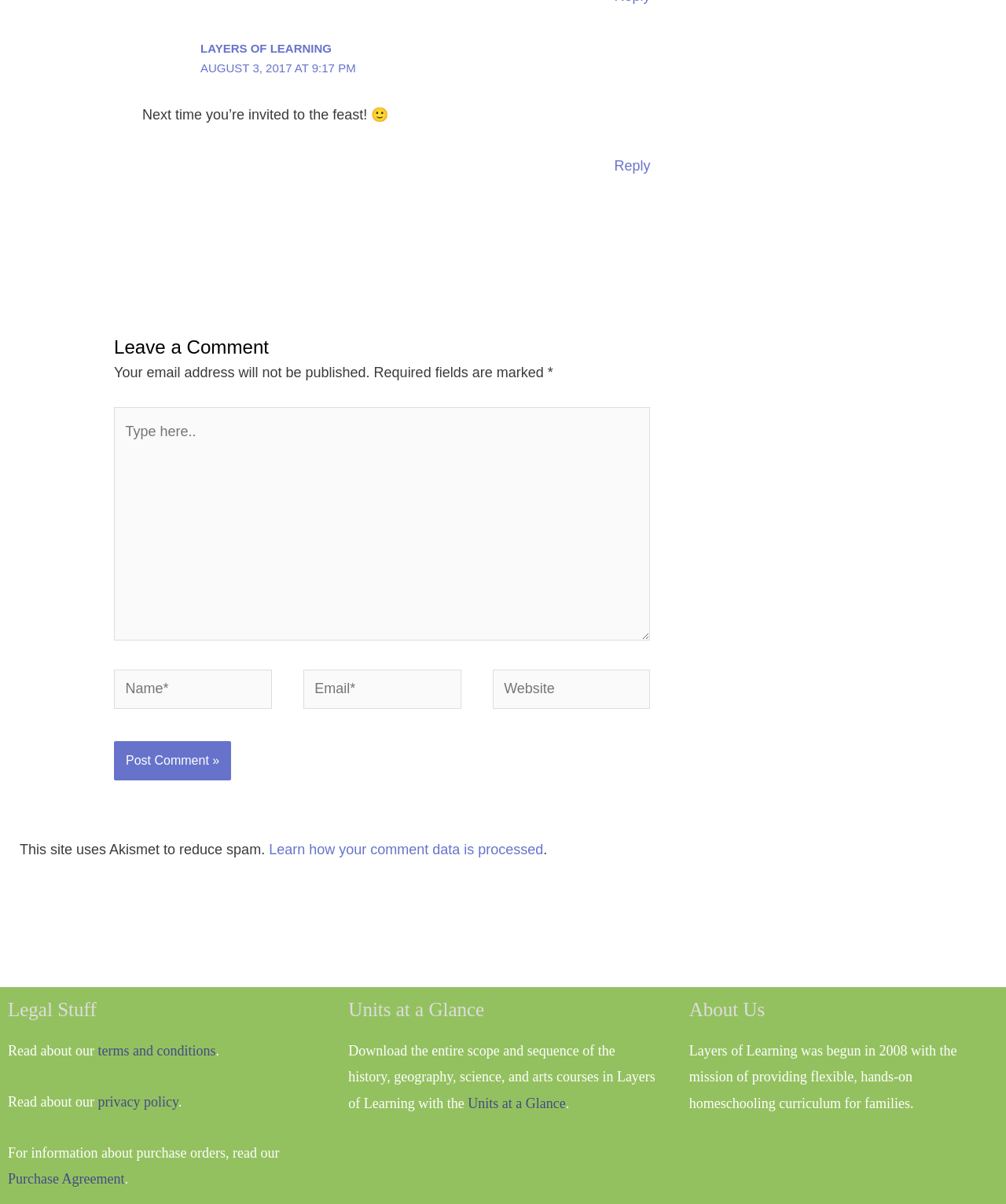Determine the bounding box coordinates for the area you should click to complete the following instruction: "Click the 'Learn how your comment data is processed' link".

[0.267, 0.699, 0.54, 0.712]